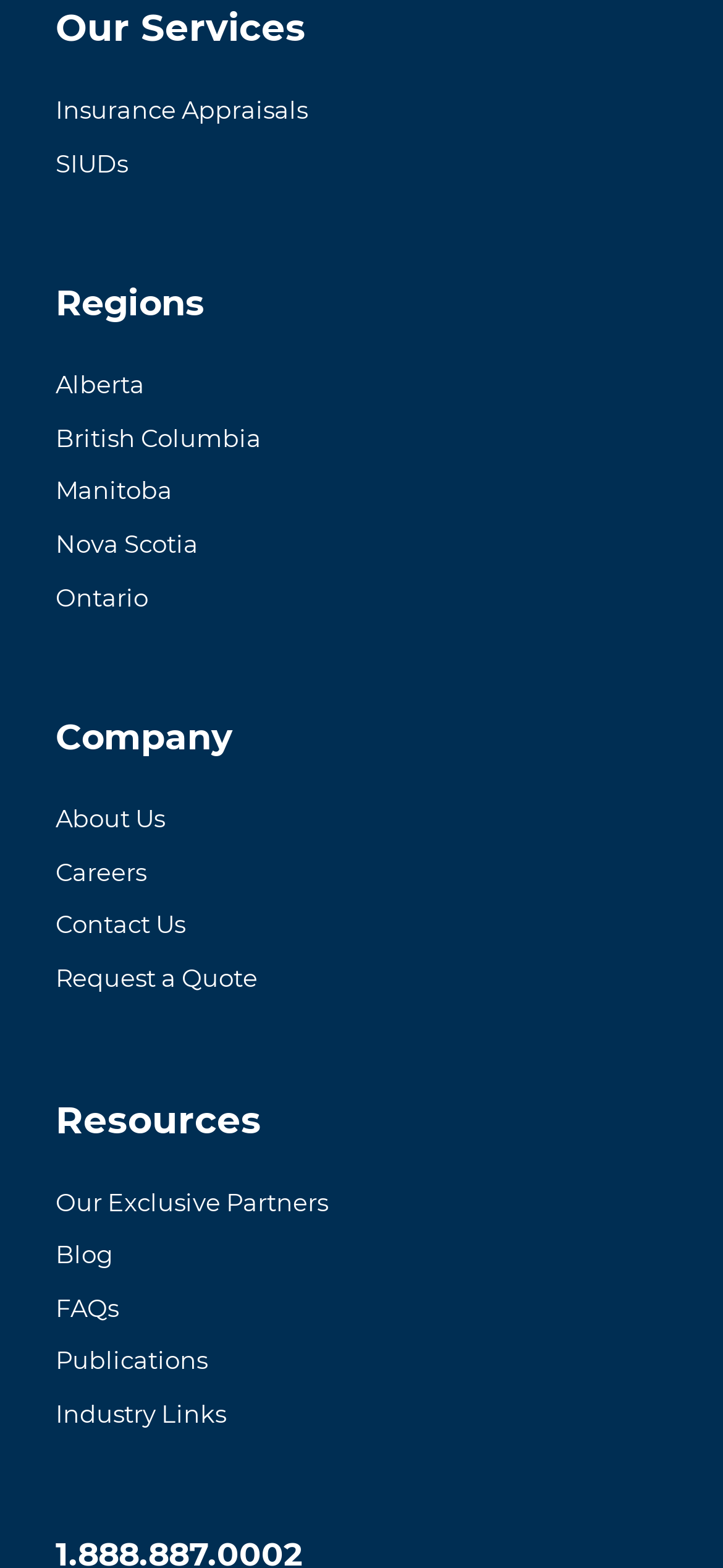What is the company information section?
From the screenshot, supply a one-word or short-phrase answer.

About Us, Careers, Contact Us